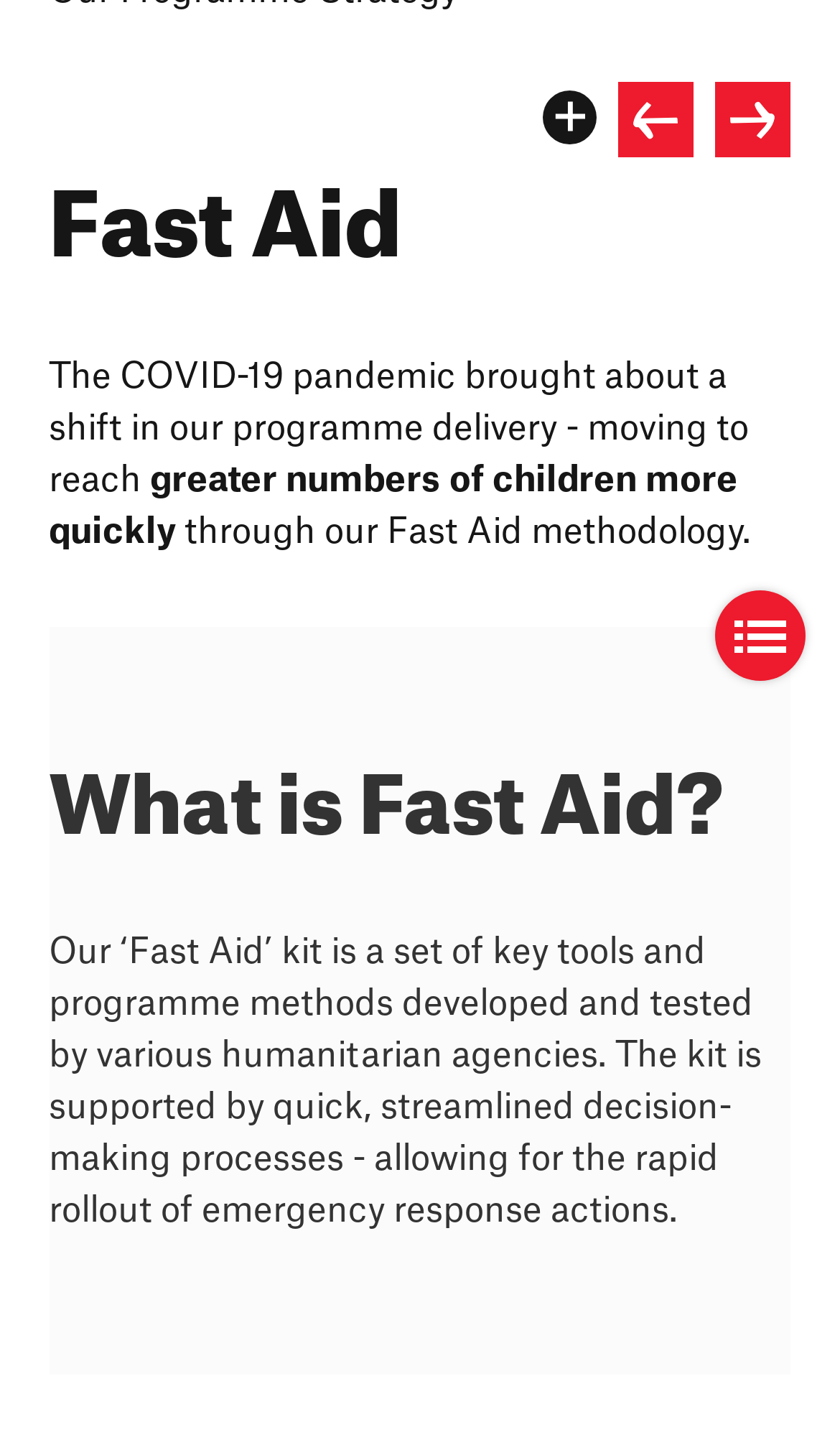Using the given element description, provide the bounding box coordinates (top-left x, top-left y, bottom-right x, bottom-right y) for the corresponding UI element in the screenshot: Fast Aid

[0.926, 0.409, 1.0, 0.415]